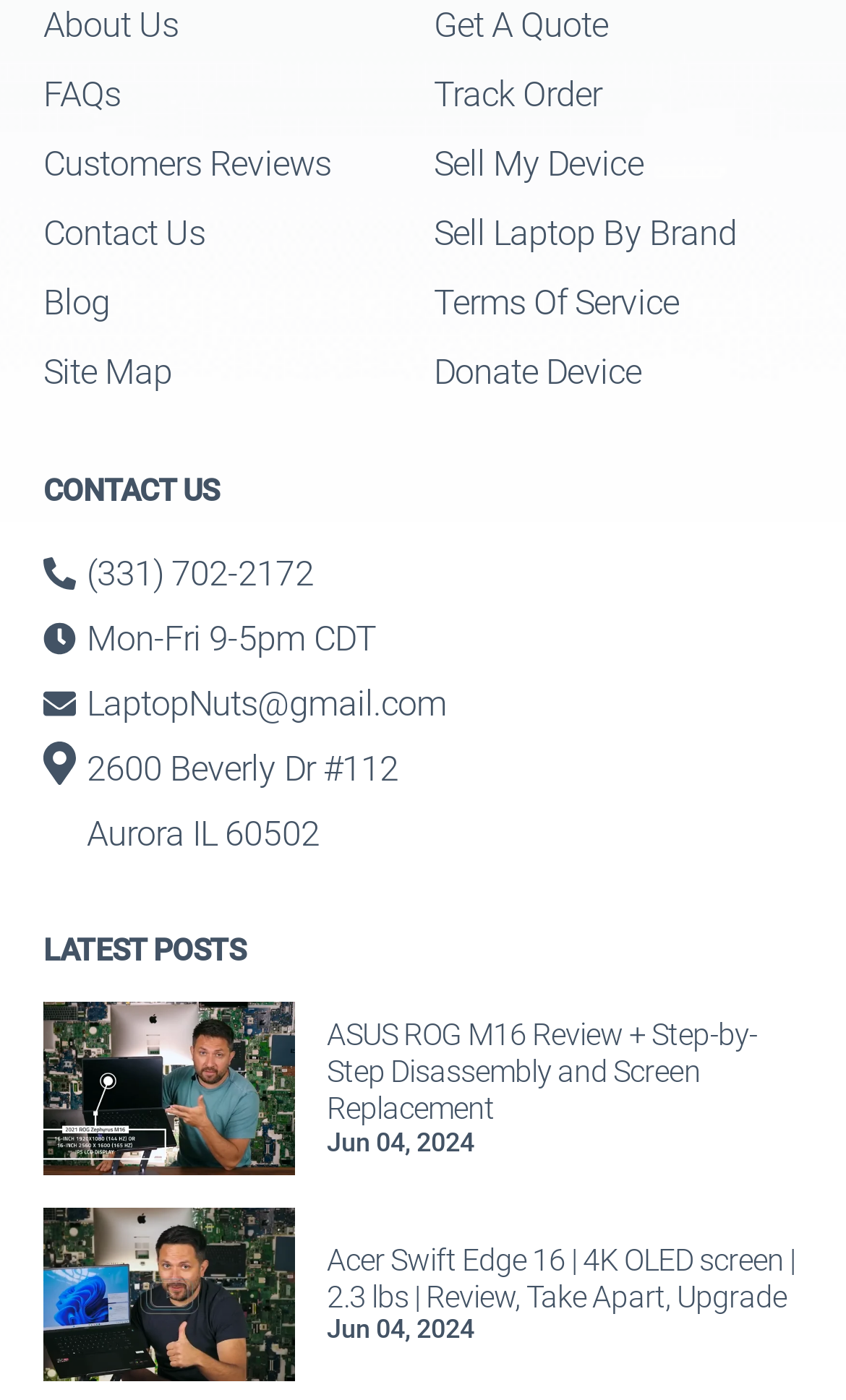Please identify the bounding box coordinates of the area that needs to be clicked to fulfill the following instruction: "Track my order."

[0.513, 0.044, 0.737, 0.093]